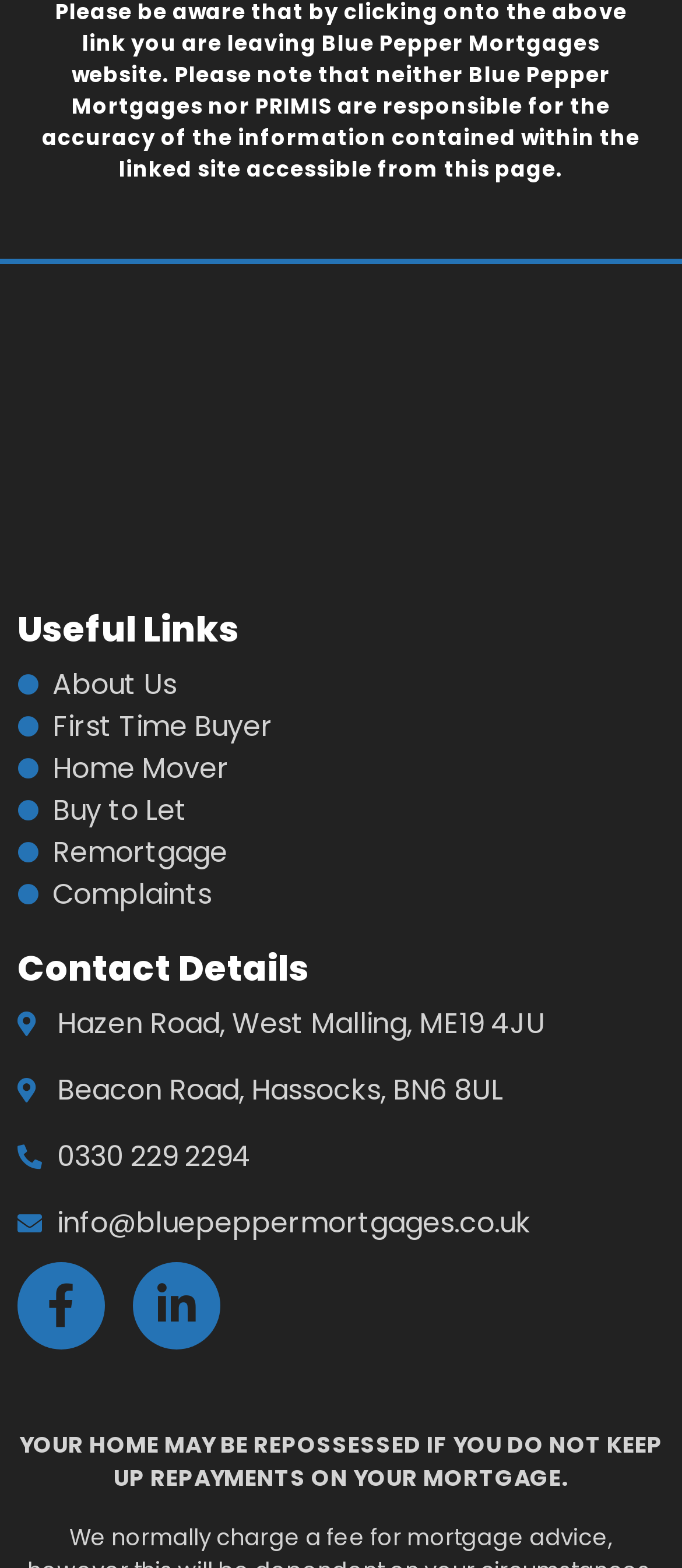Answer this question using a single word or a brief phrase:
What type of mortgages are offered?

Several types